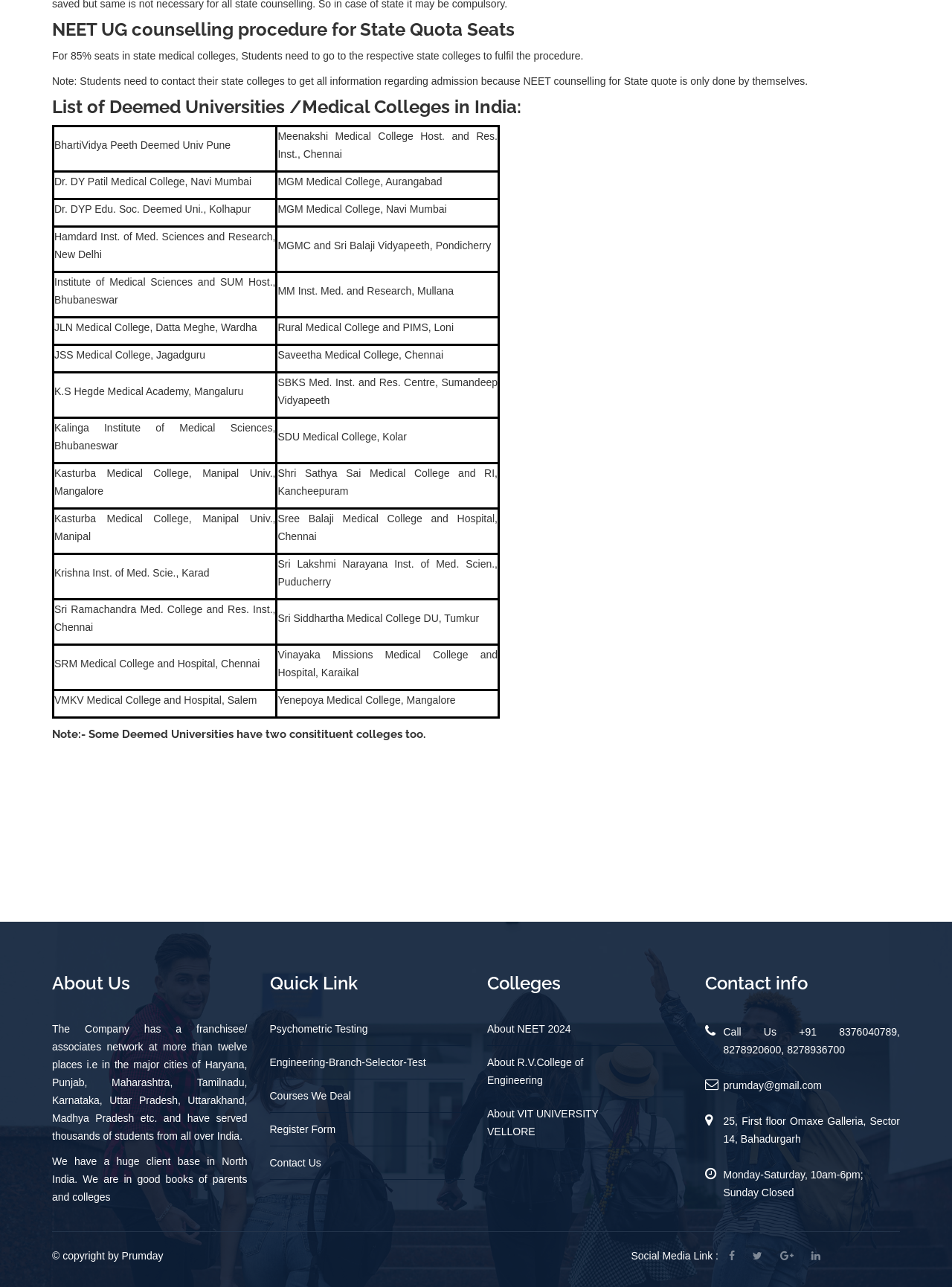Please identify the bounding box coordinates for the region that you need to click to follow this instruction: "Call the phone number".

[0.76, 0.797, 0.945, 0.82]